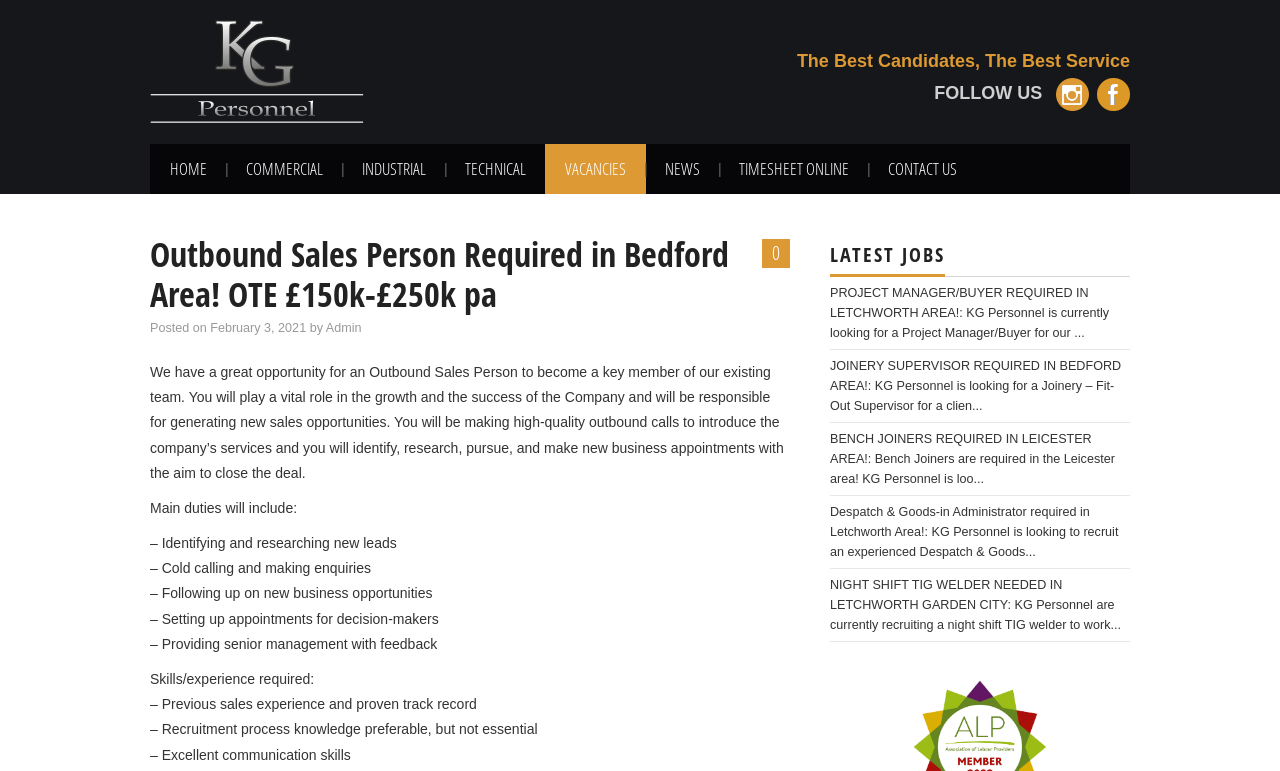Determine and generate the text content of the webpage's headline.

Outbound Sales Person Required in Bedford Area! OTE £150k-£250k pa